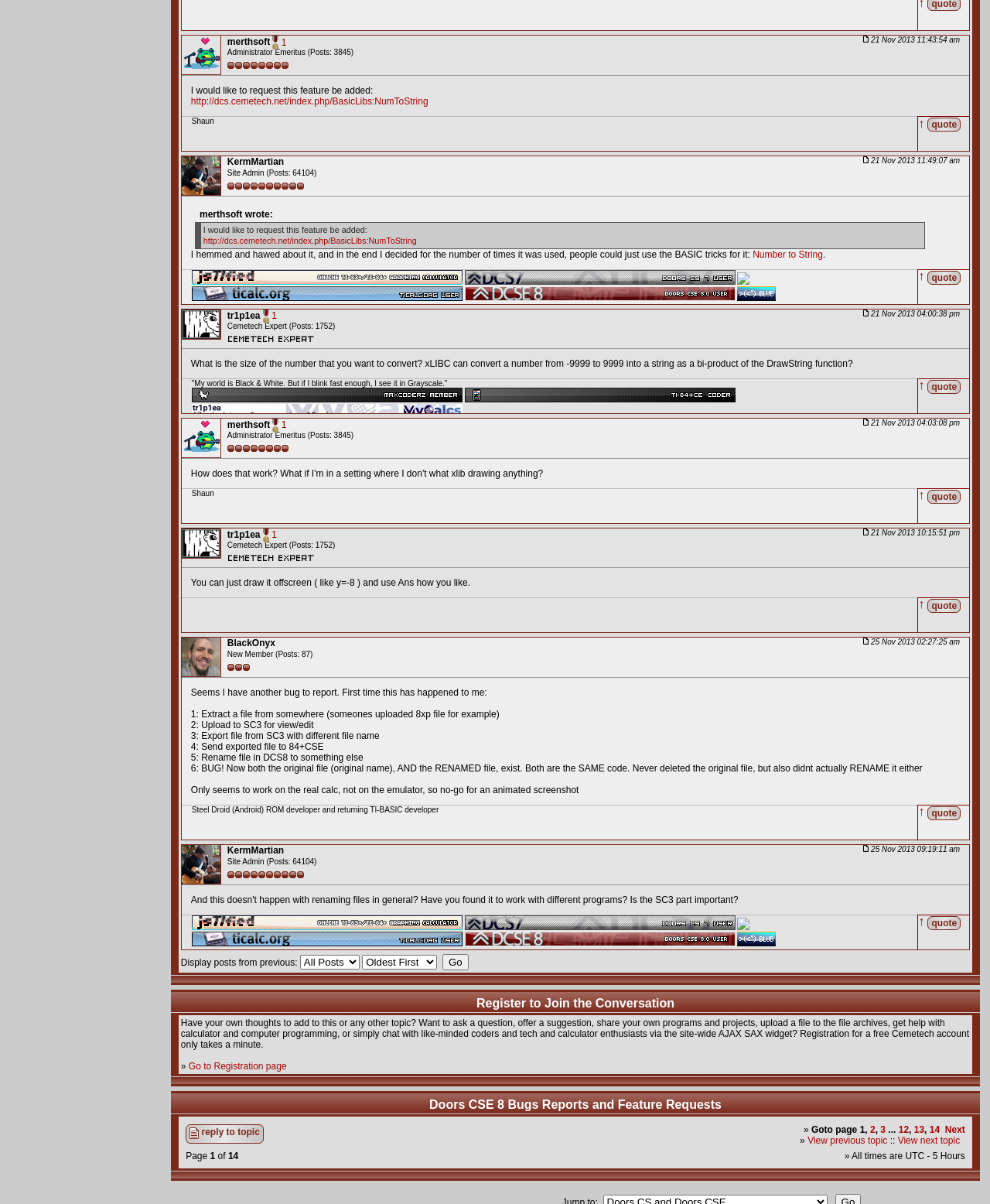Please examine the image and answer the question with a detailed explanation:
What is the number of posts made by the user 'KermMartian'?

I found the user 'KermMartian' on the webpage and noticed that their post count is mentioned as '(Posts: 64104)'. Therefore, the answer is 64104.